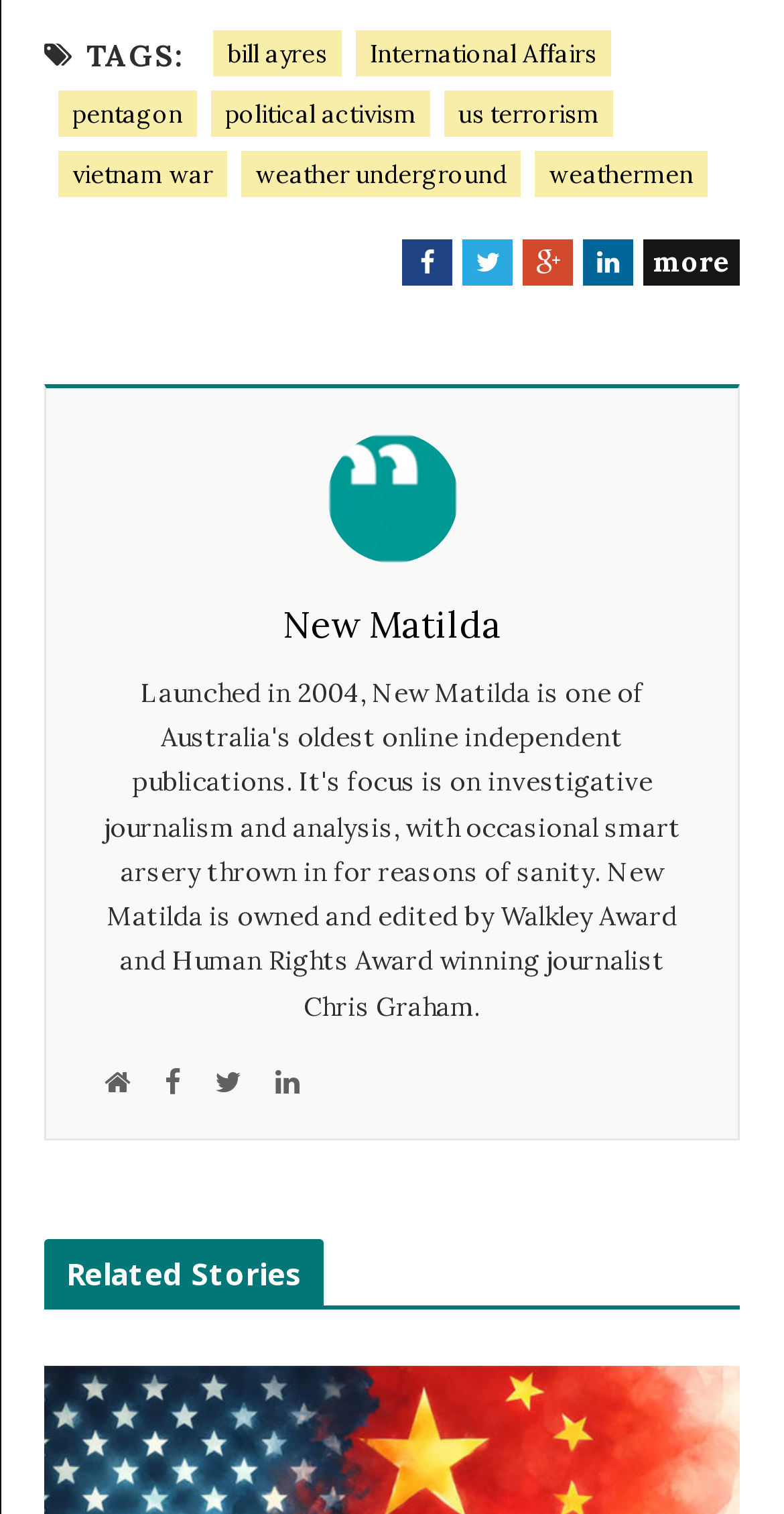Give a one-word or short phrase answer to this question: 
What is the first tag listed?

bill ayres